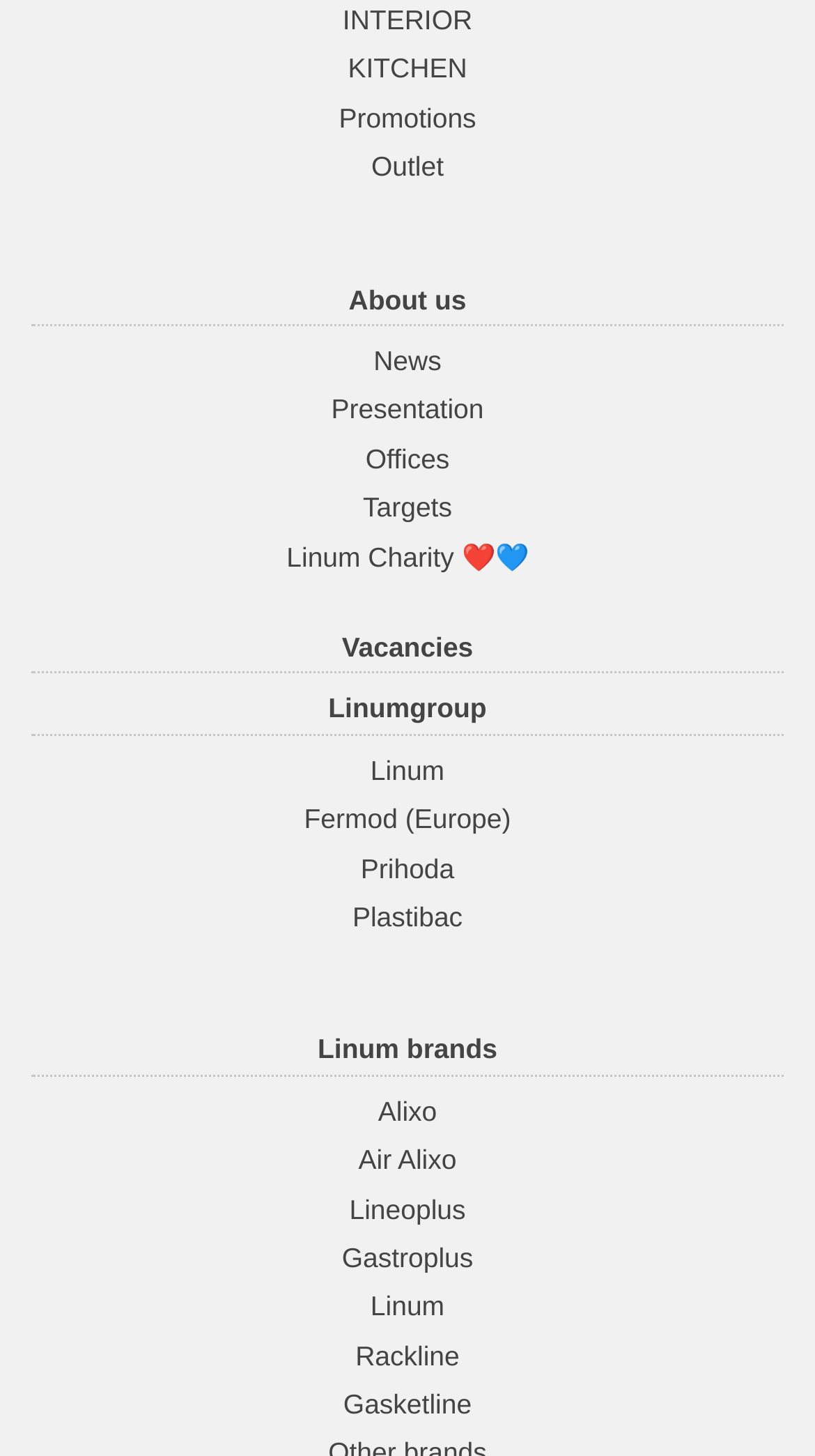Find and provide the bounding box coordinates for the UI element described here: "Linum brands". The coordinates should be given as four float numbers between 0 and 1: [left, top, right, bottom].

[0.038, 0.704, 0.962, 0.739]